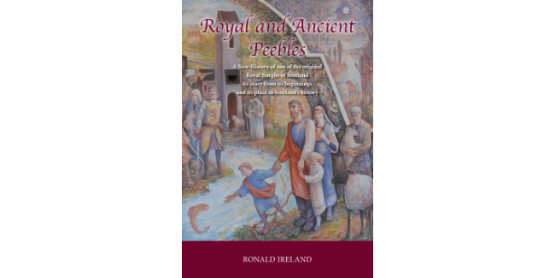Generate a detailed explanation of the scene depicted in the image.

The image features the cover of the book titled "Royal and Ancient Peebles," authored by Ronald Ireland. The cover is adorned with vibrant artwork that depicts a historical scene, capturing elements of life in Peebles throughout the ages. The title is prominently displayed at the top in elegant lettering, while a subtitle beneath provides further context, suggesting a detailed exploration of Peebles' rich history. The artistically rendered characters and background images reflect the town’s significance, highlighting its status as one of Scotland’s original royal burghs and its connection to notable historical events. This publication aims to delve into Peebles' evolution from Roman times to the present day, presenting a broader narrative than previous local histories.